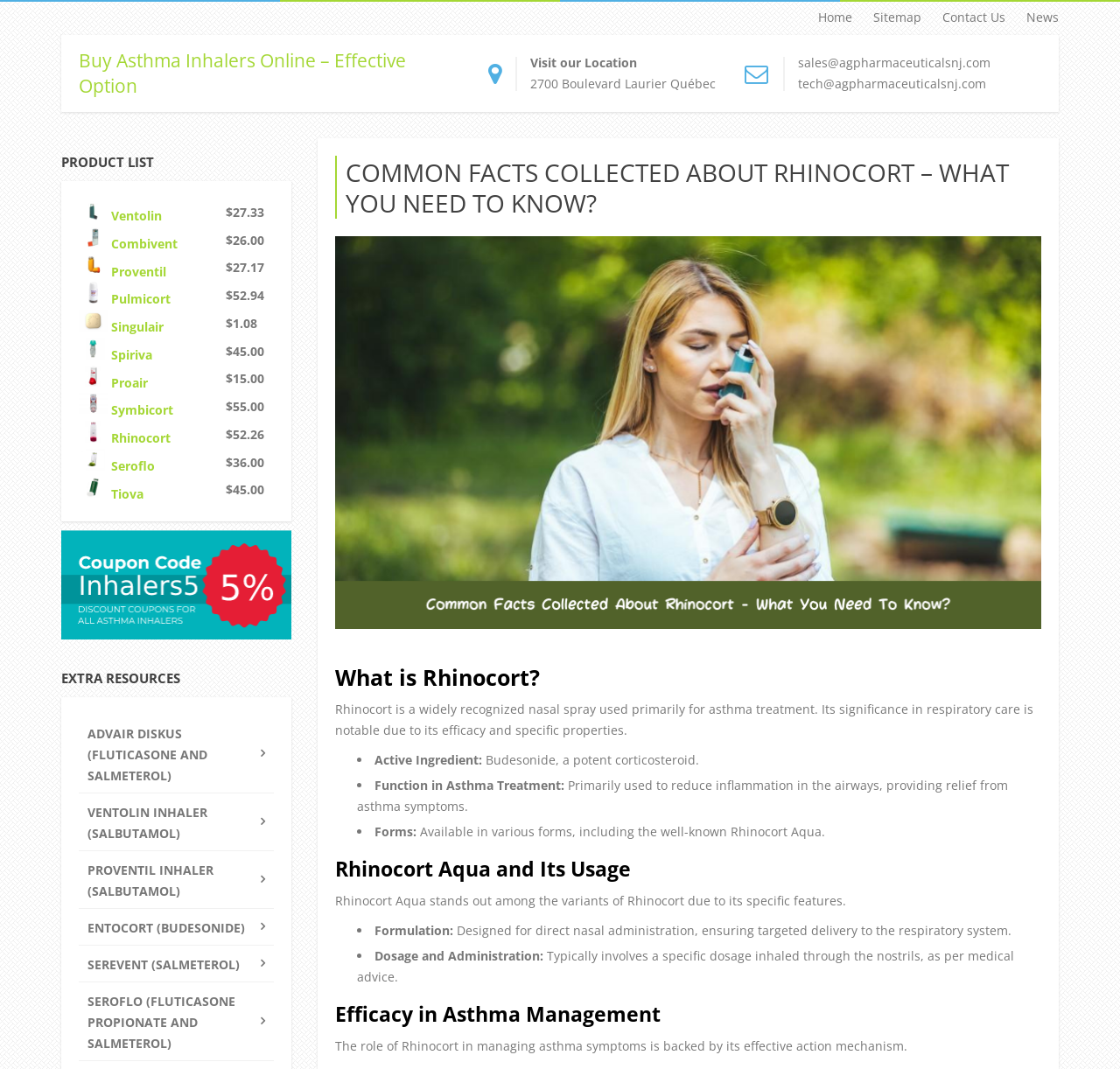How many asthma inhalers are listed? Examine the screenshot and reply using just one word or a brief phrase.

9